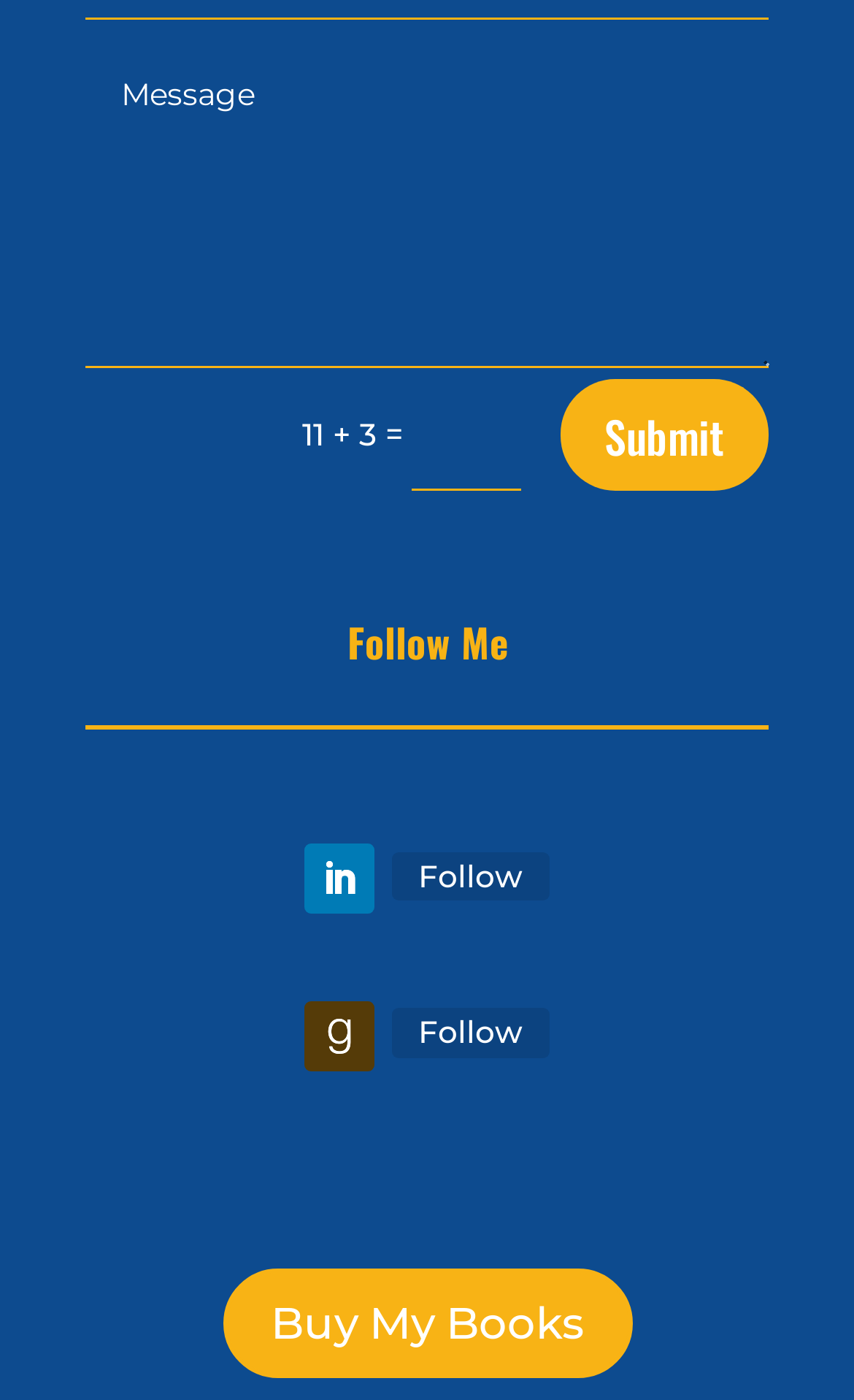Locate and provide the bounding box coordinates for the HTML element that matches this description: "Buy My Books".

[0.26, 0.906, 0.74, 0.984]